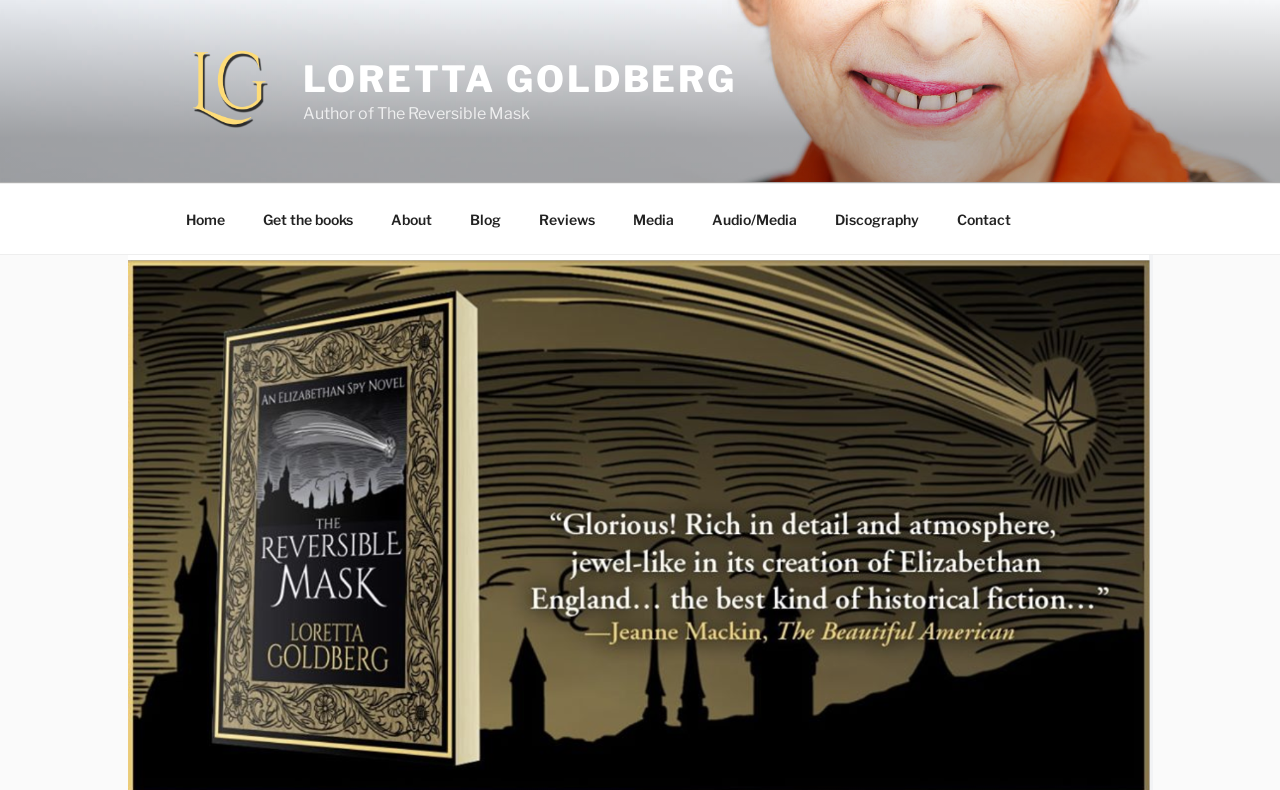What is the shape of the image associated with Loretta Goldberg?
Give a single word or phrase answer based on the content of the image.

Rectangle